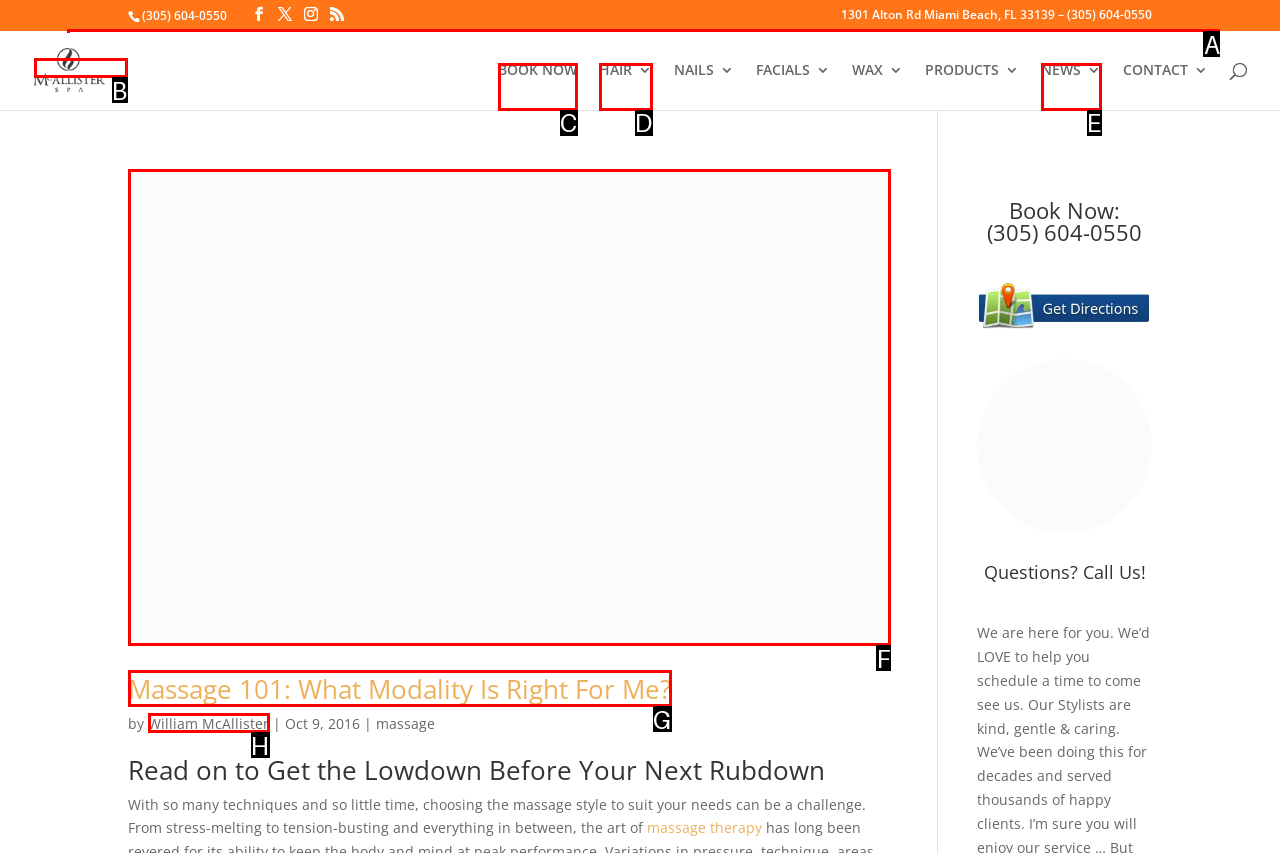Given the task: Learn about monitored security, indicate which boxed UI element should be clicked. Provide your answer using the letter associated with the correct choice.

None